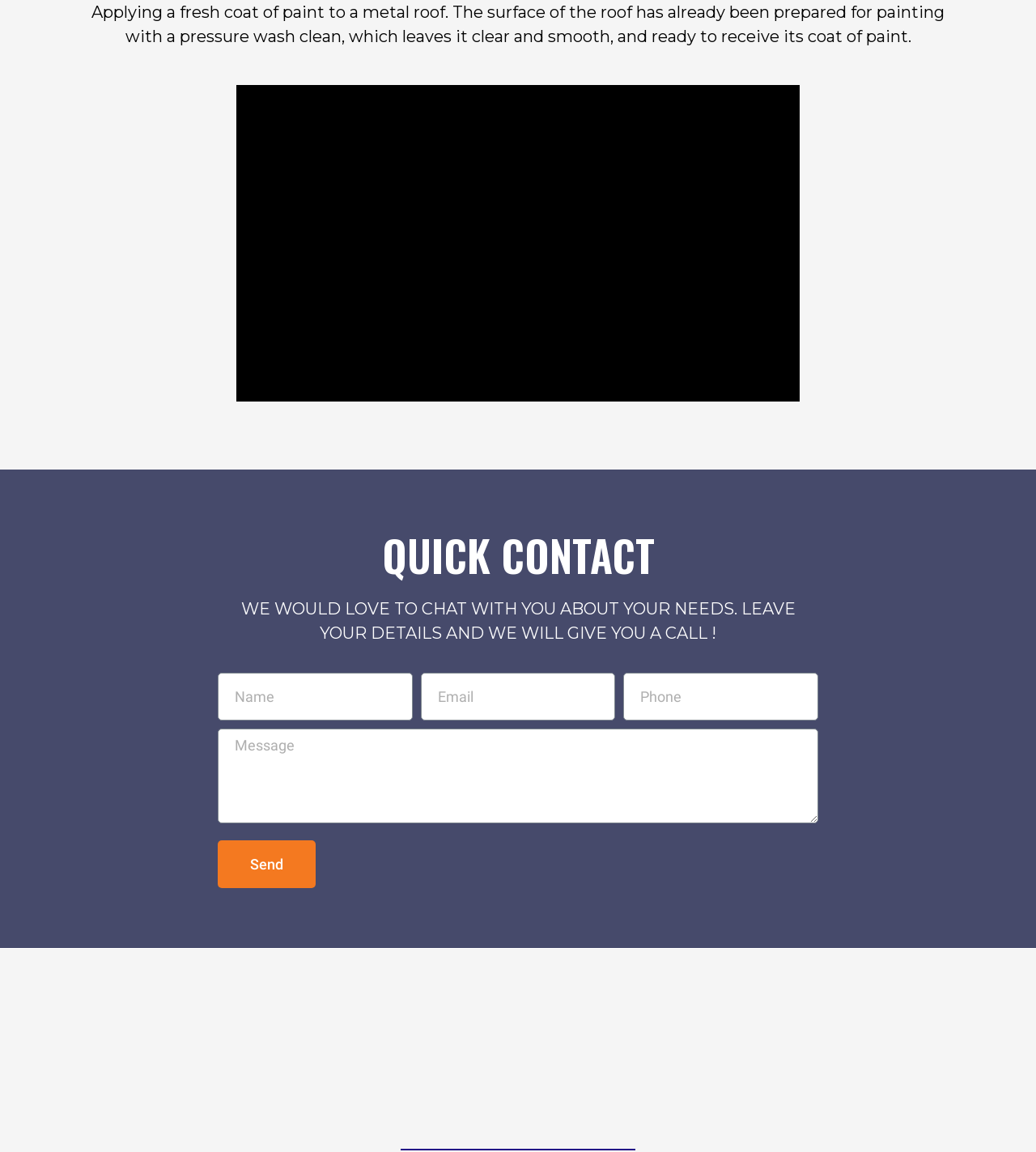What is the function of the 'Send' button?
Please give a detailed and thorough answer to the question, covering all relevant points.

The 'Send' button is located at the bottom of the quick contact form, and its function is to submit the user's input information to the company. Once the user fills in the required fields and clicks the 'Send' button, their information will be sent to the company.